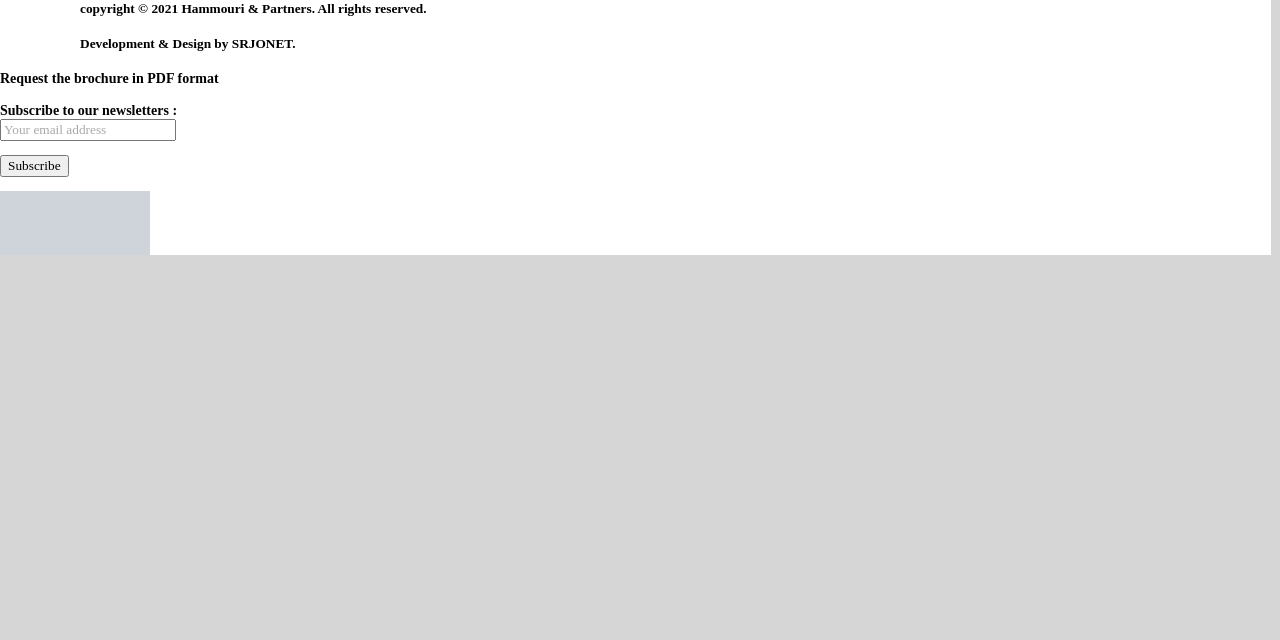From the element description: "value="Subscribe"", extract the bounding box coordinates of the UI element. The coordinates should be expressed as four float numbers between 0 and 1, in the order [left, top, right, bottom].

[0.0, 0.243, 0.054, 0.277]